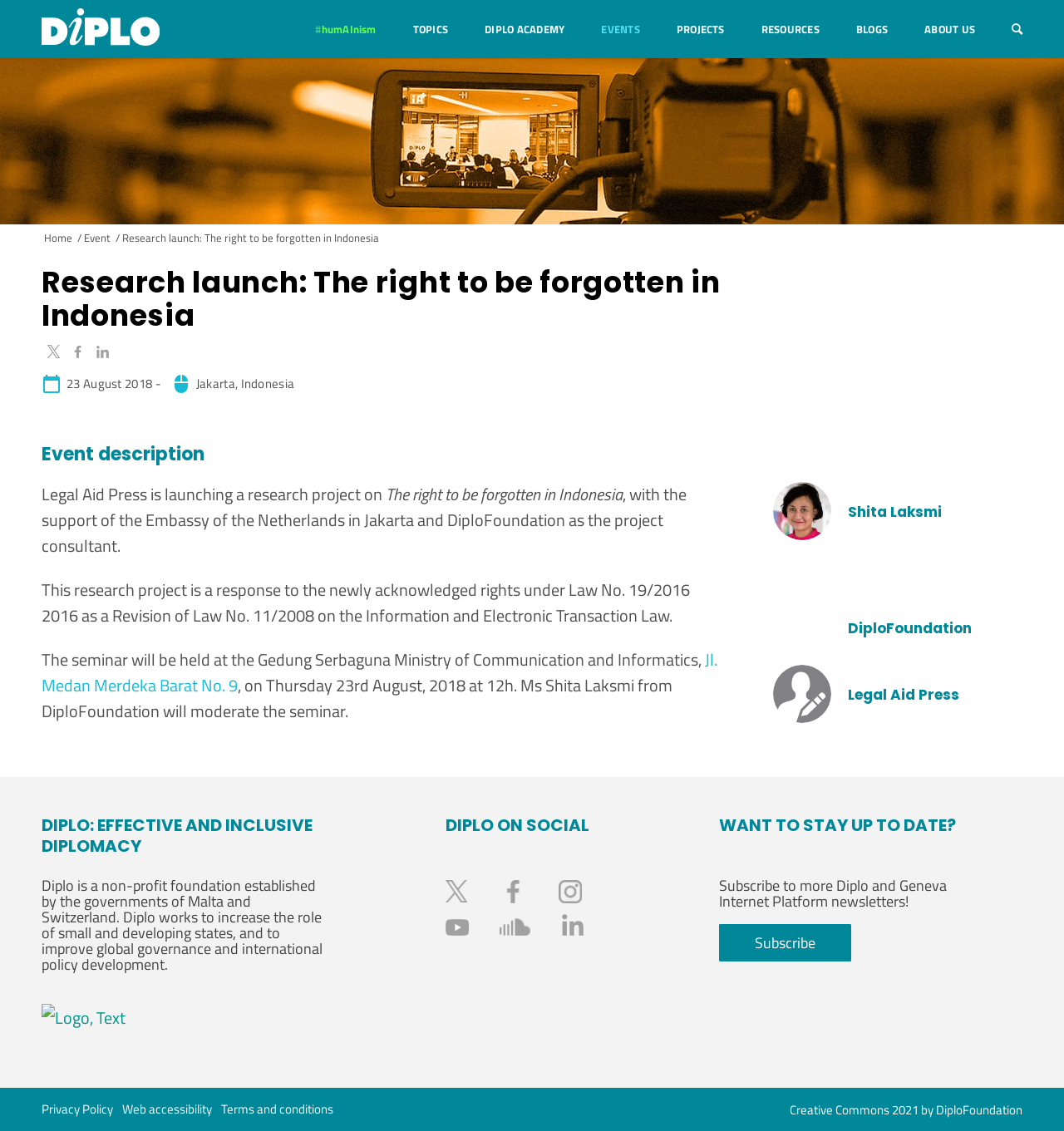What is the name of the foundation established by the governments of Malta and Switzerland?
Refer to the screenshot and answer in one word or phrase.

Diplo